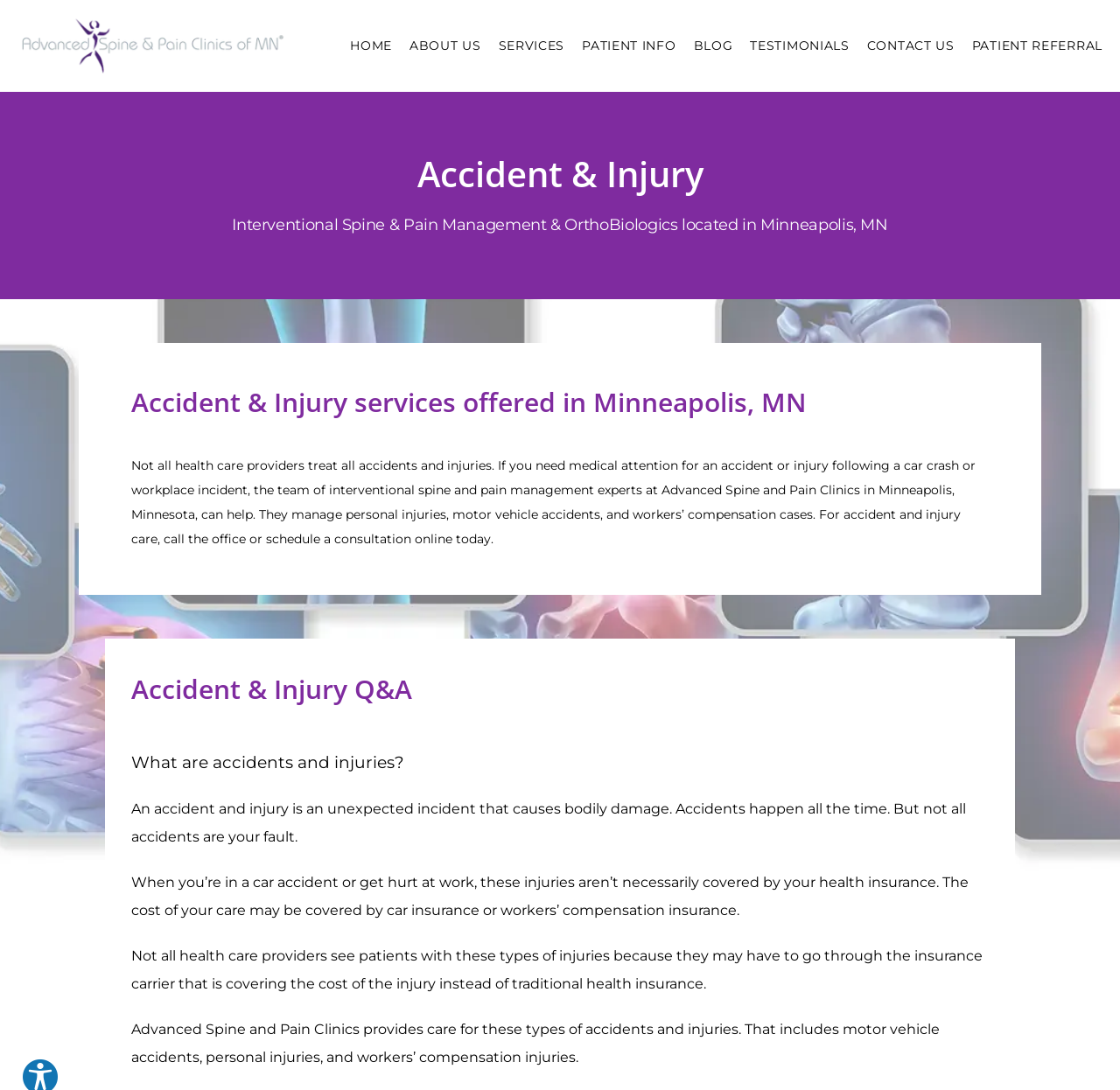Find the bounding box coordinates of the element to click in order to complete the given instruction: "Click SERVICES."

[0.445, 0.035, 0.504, 0.049]